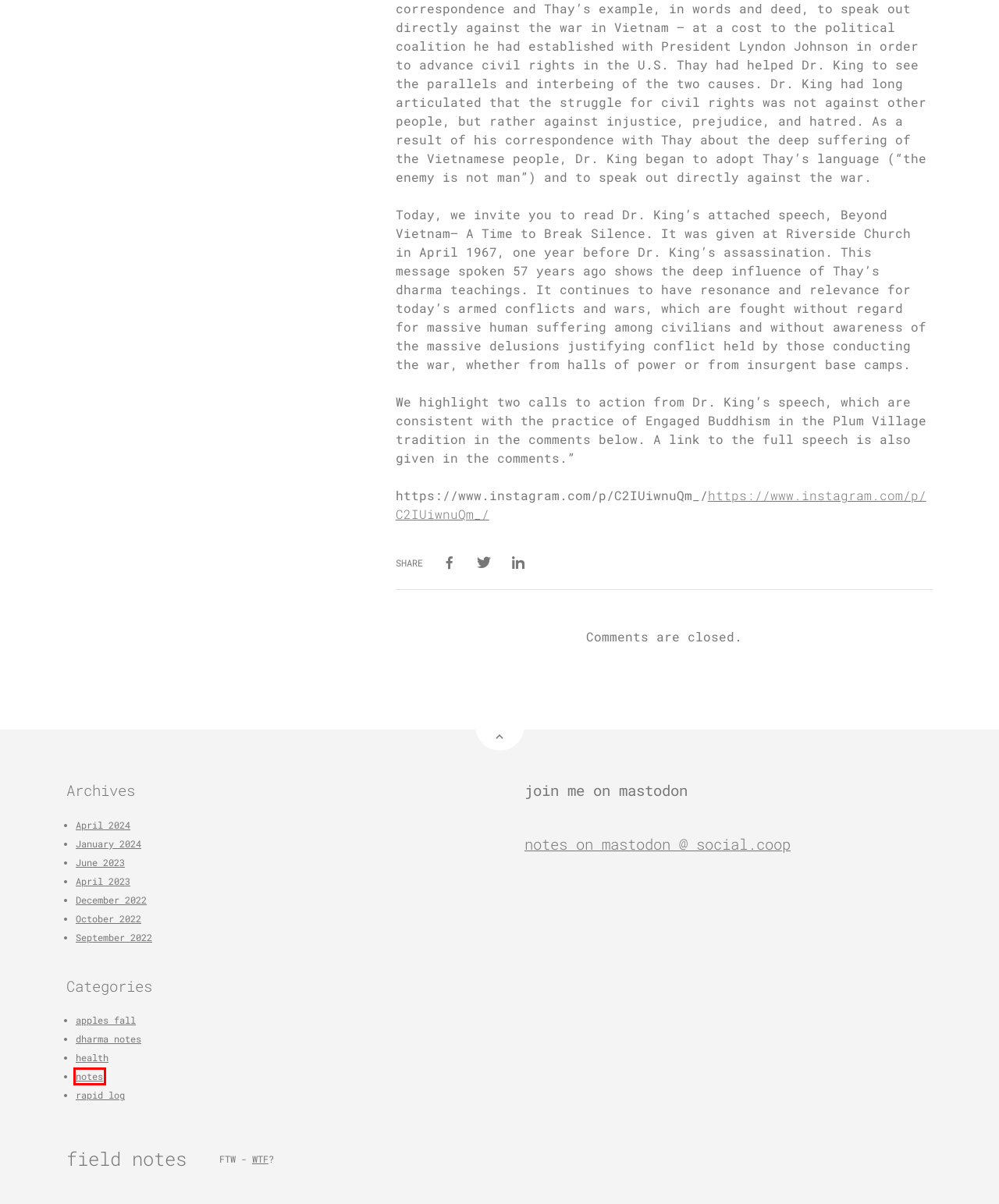Examine the screenshot of a webpage featuring a red bounding box and identify the best matching webpage description for the new page that results from clicking the element within the box. Here are the options:
A. April, 2024 - field notes
B. notes (@notes@social.coop) - social.coop
C. October, 2022 - field notes
D. June, 2023 - field notes
E. December, 2022 - field notes
F. notes - field notes
G. January, 2024 - field notes
H. September, 2022 - field notes

F